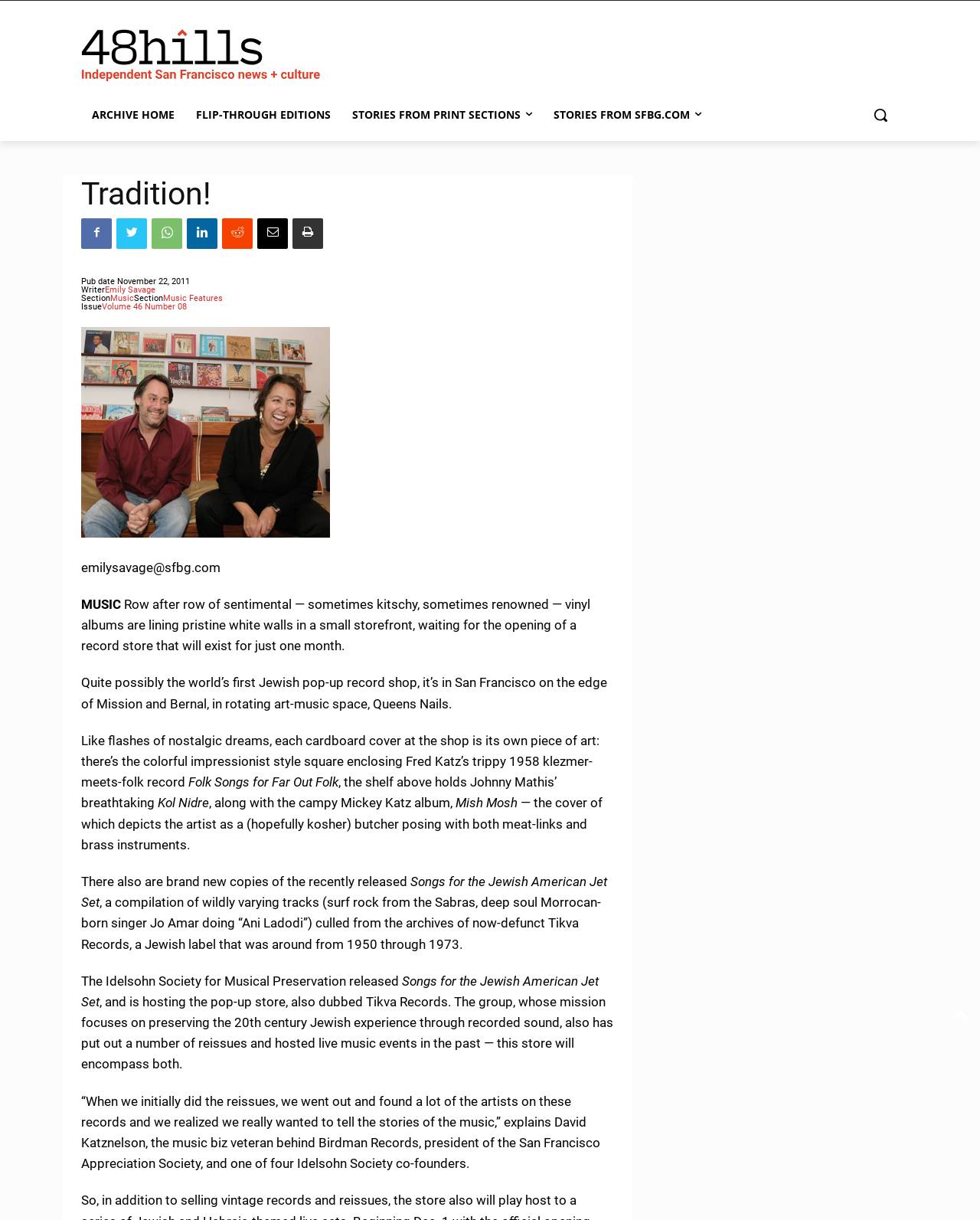Find the bounding box coordinates for the HTML element described as: "aria-label="Search"". The coordinates should consist of four float values between 0 and 1, i.e., [left, top, right, bottom].

[0.88, 0.079, 0.917, 0.109]